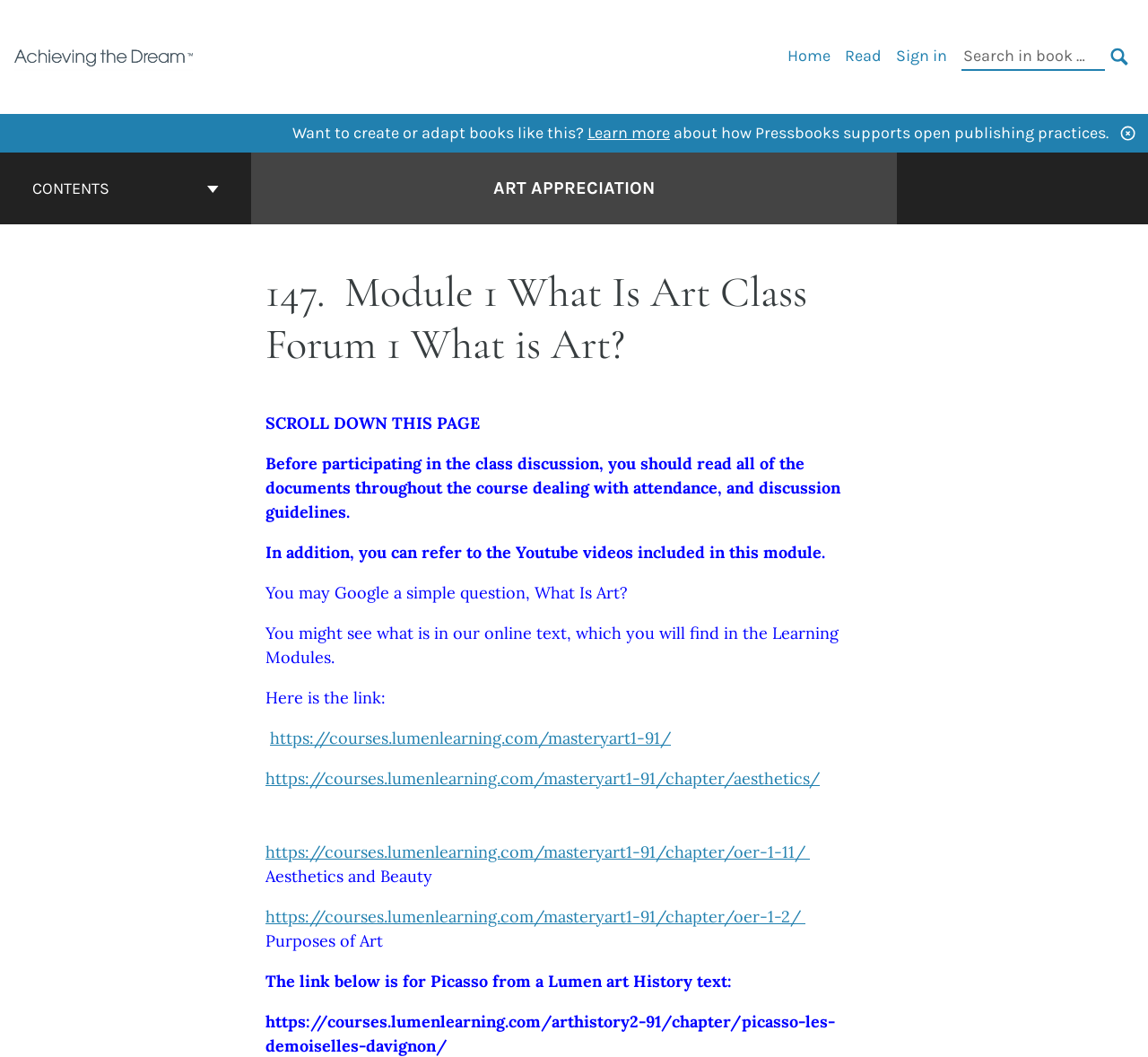Can you specify the bounding box coordinates of the area that needs to be clicked to fulfill the following instruction: "View Module 1 contents"?

[0.003, 0.144, 0.216, 0.212]